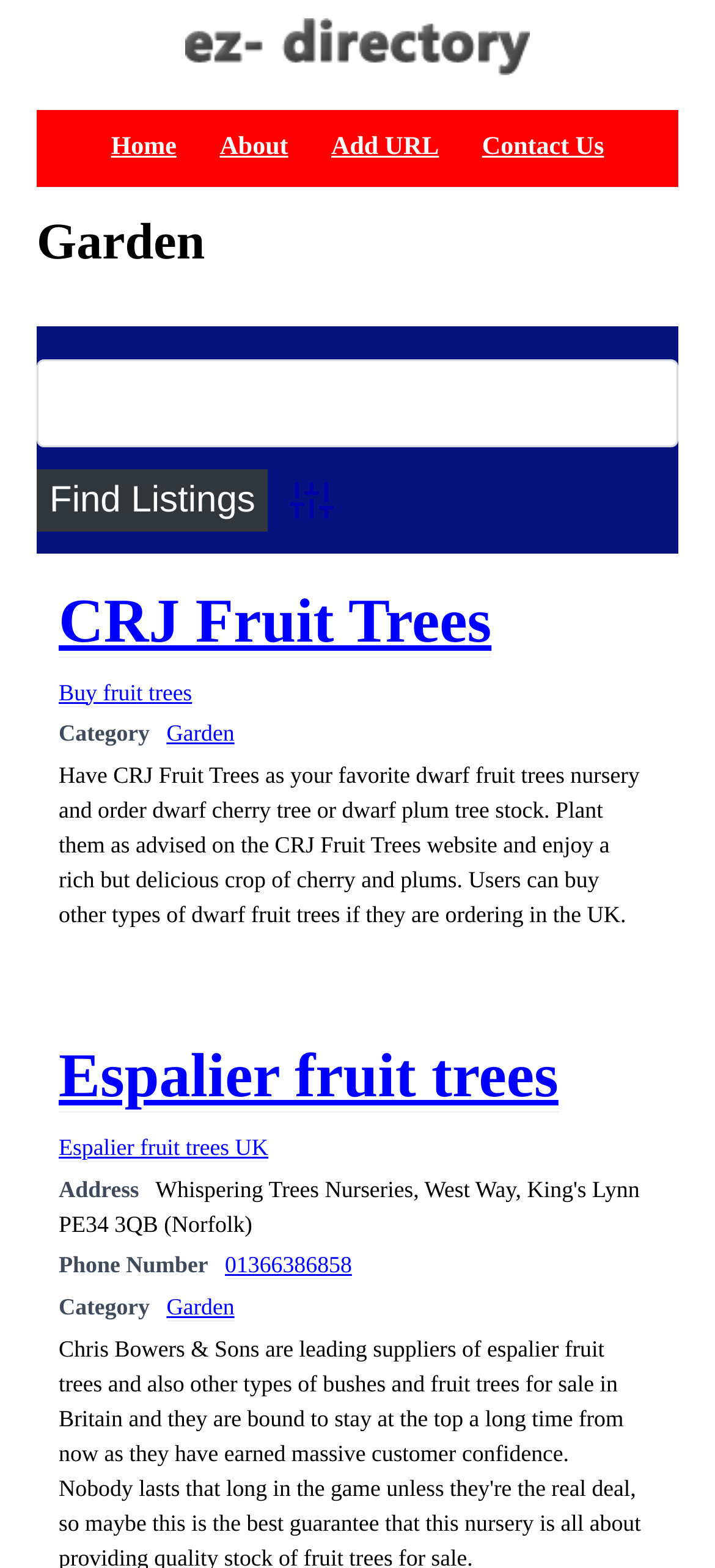Please specify the bounding box coordinates of the clickable region to carry out the following instruction: "Contact us". The coordinates should be four float numbers between 0 and 1, in the format [left, top, right, bottom].

[0.674, 0.07, 0.845, 0.12]